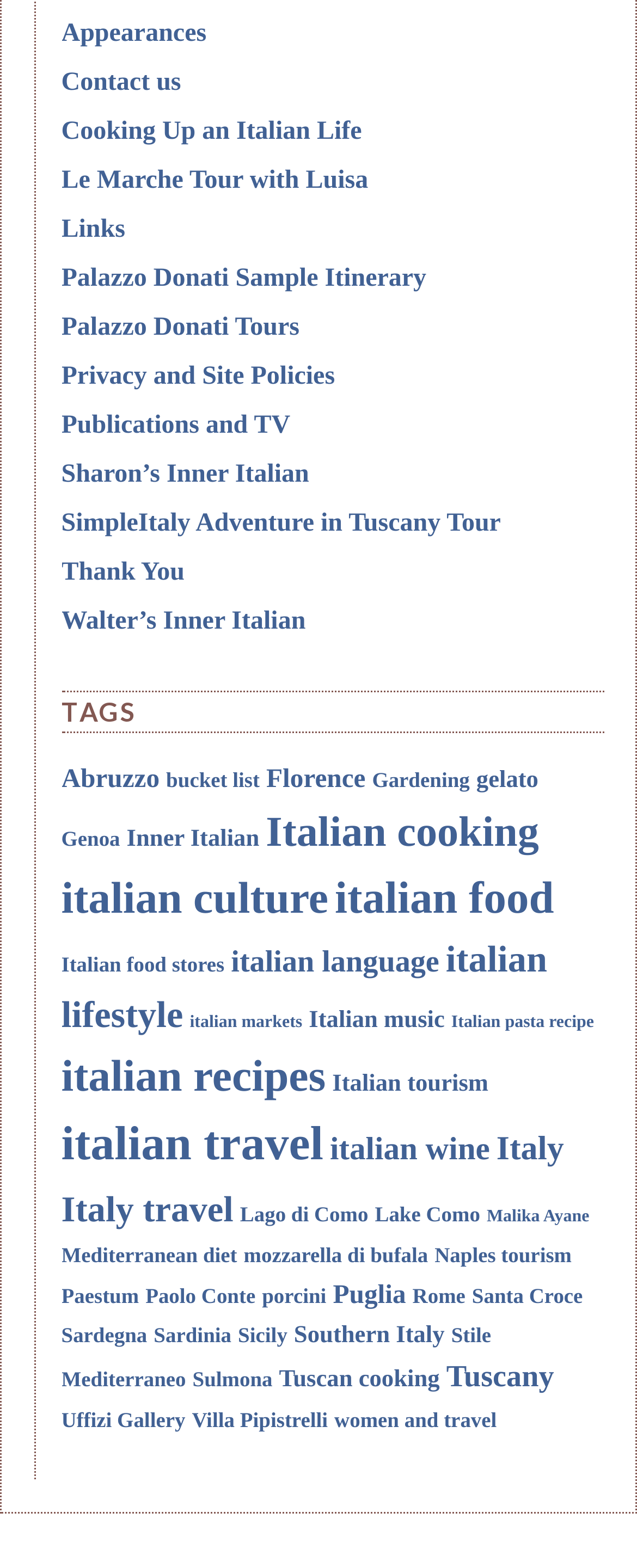Provide a one-word or one-phrase answer to the question:
What is the first link under the 'TAGS' heading?

Abruzzo (5 items)